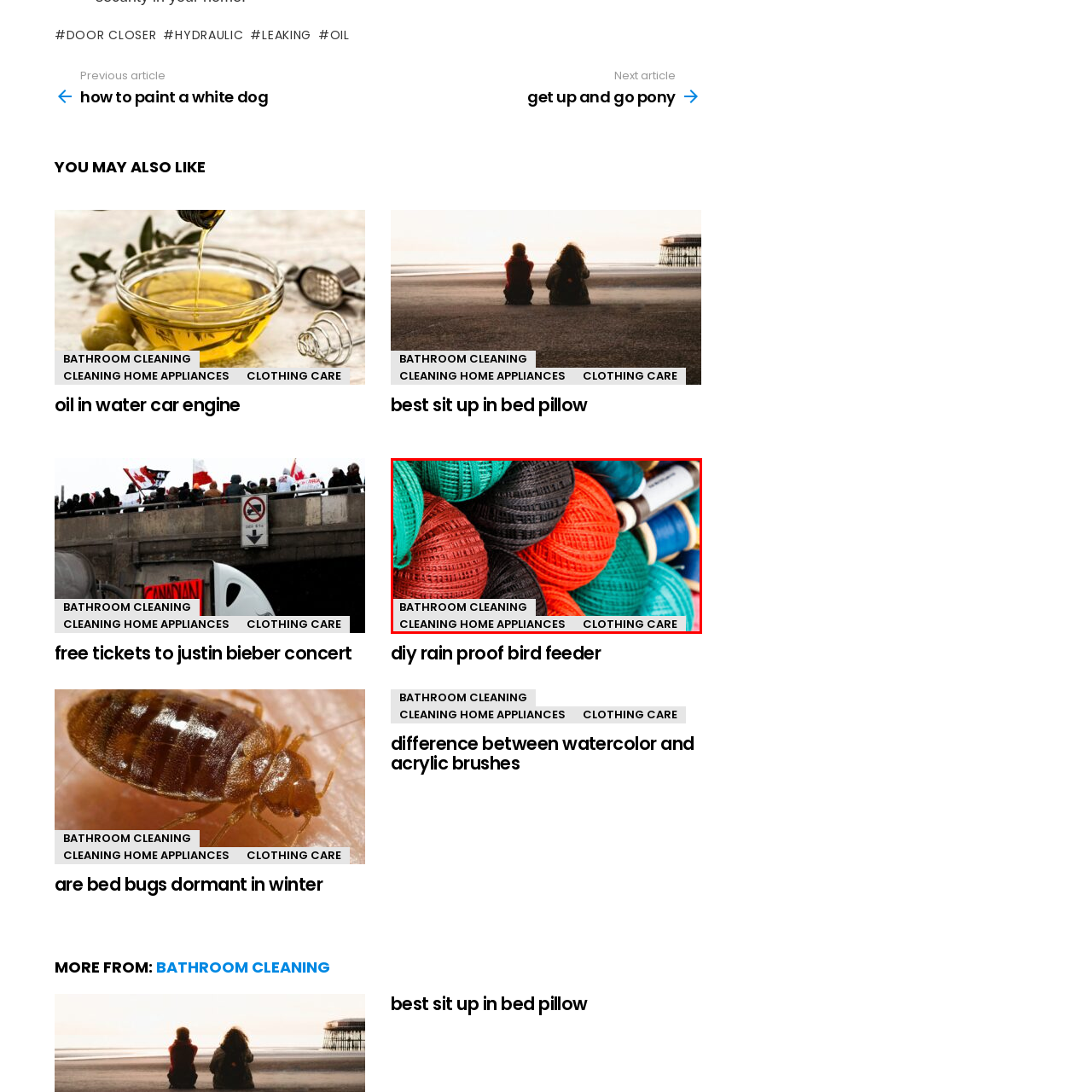View the image inside the red box and answer the question briefly with a word or phrase:
What is the background of the yarn balls in the image?

Spools of thread in blue and green